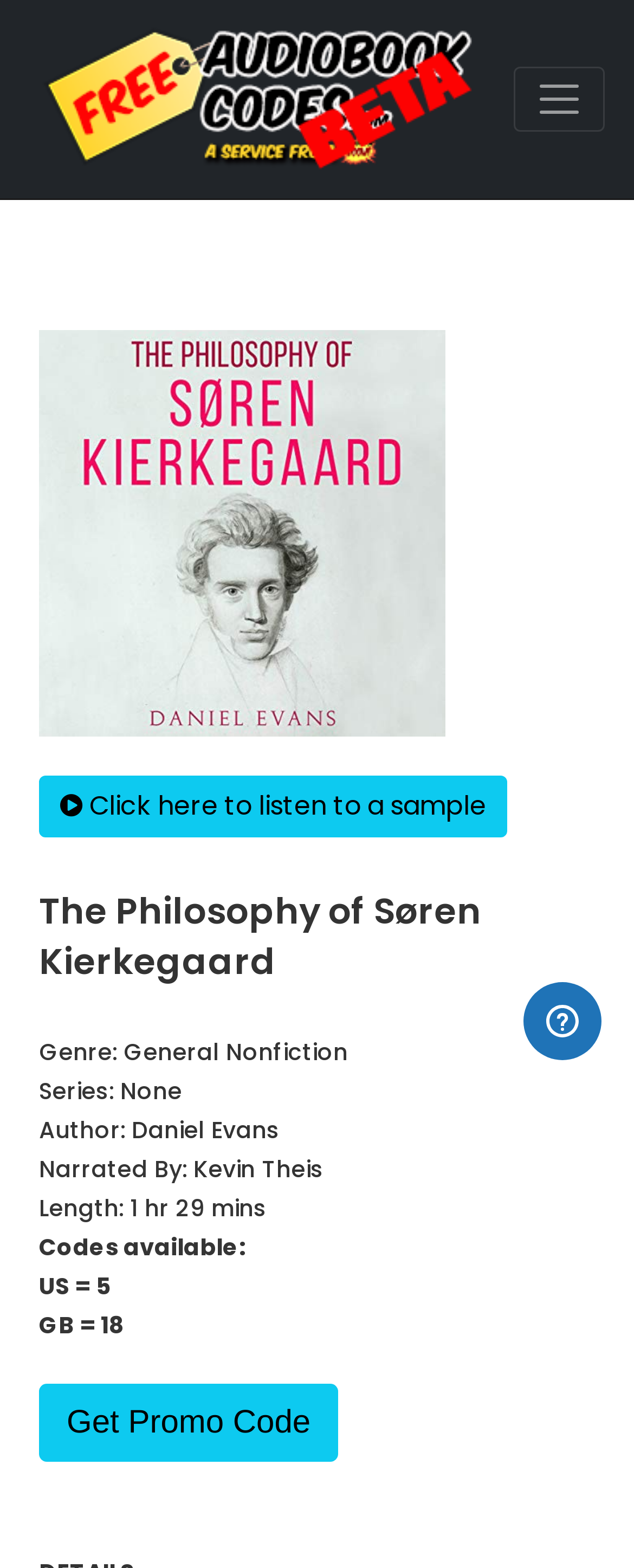Give a one-word or one-phrase response to the question: 
Who is the narrator of the audiobook?

Kevin Theis